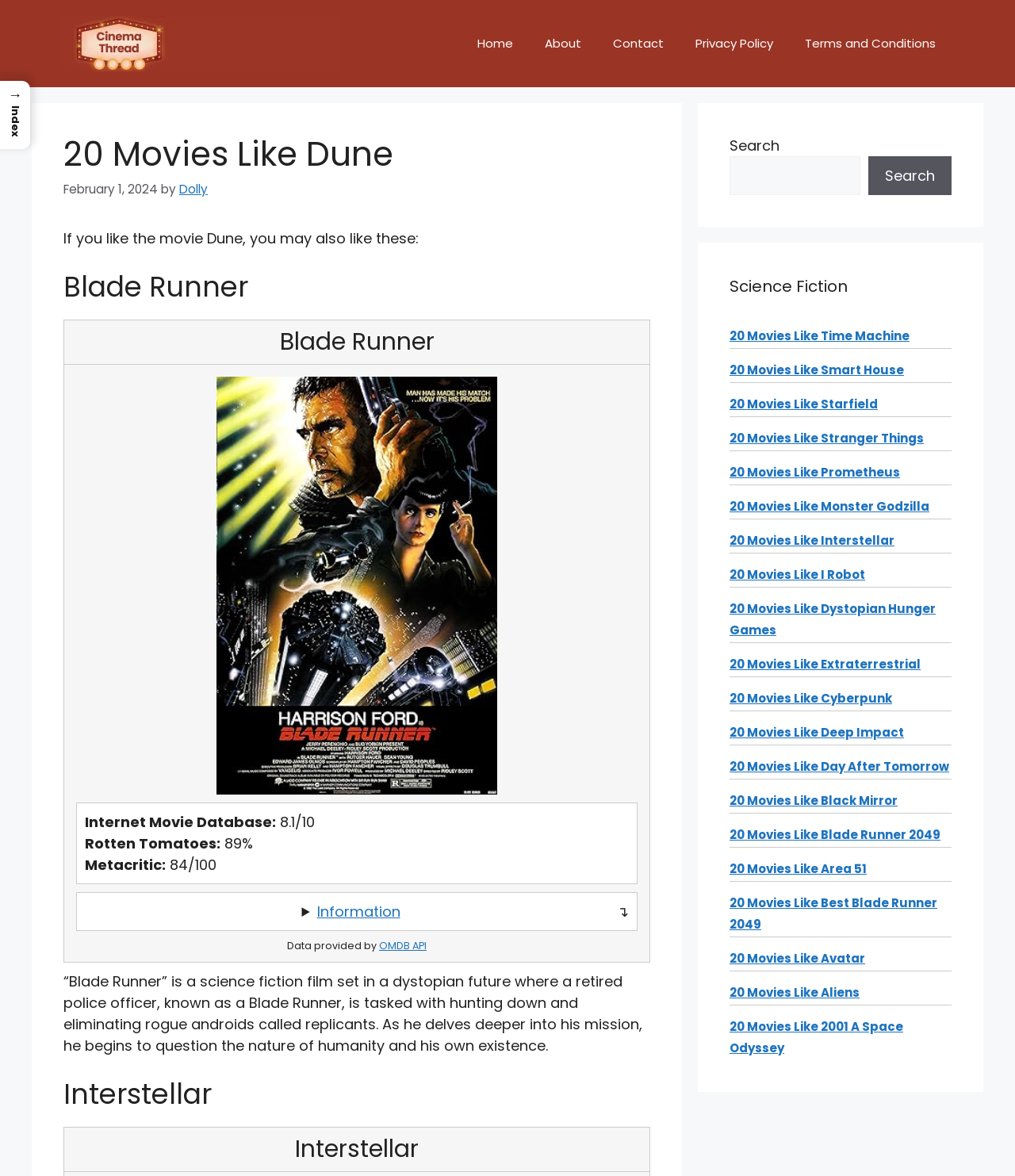What is the name of the website?
Please look at the screenshot and answer using one word or phrase.

cinemathread.com